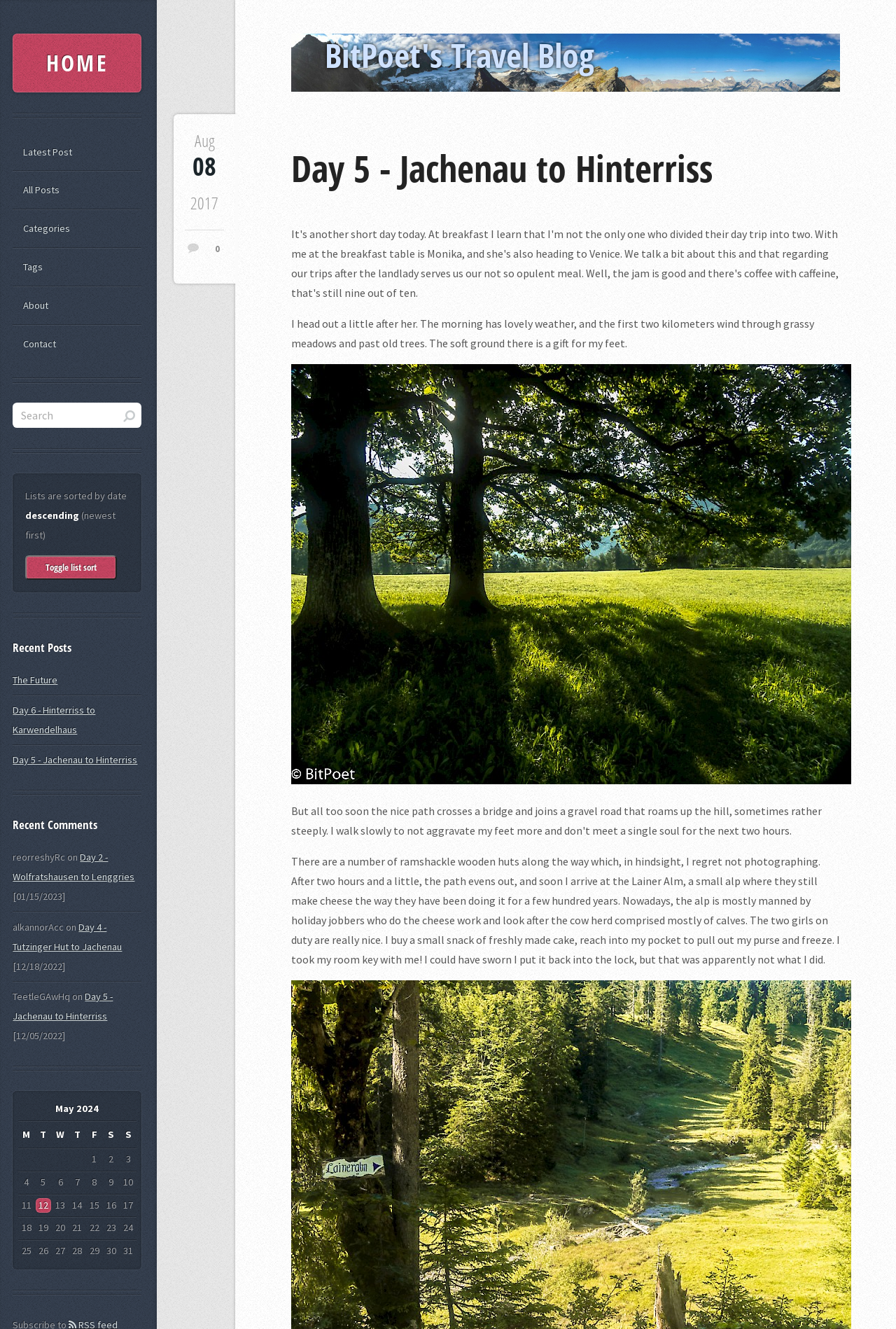Determine the bounding box coordinates of the clickable element to complete this instruction: "Click on the 'HOME' link". Provide the coordinates in the format of four float numbers between 0 and 1, [left, top, right, bottom].

[0.014, 0.025, 0.158, 0.07]